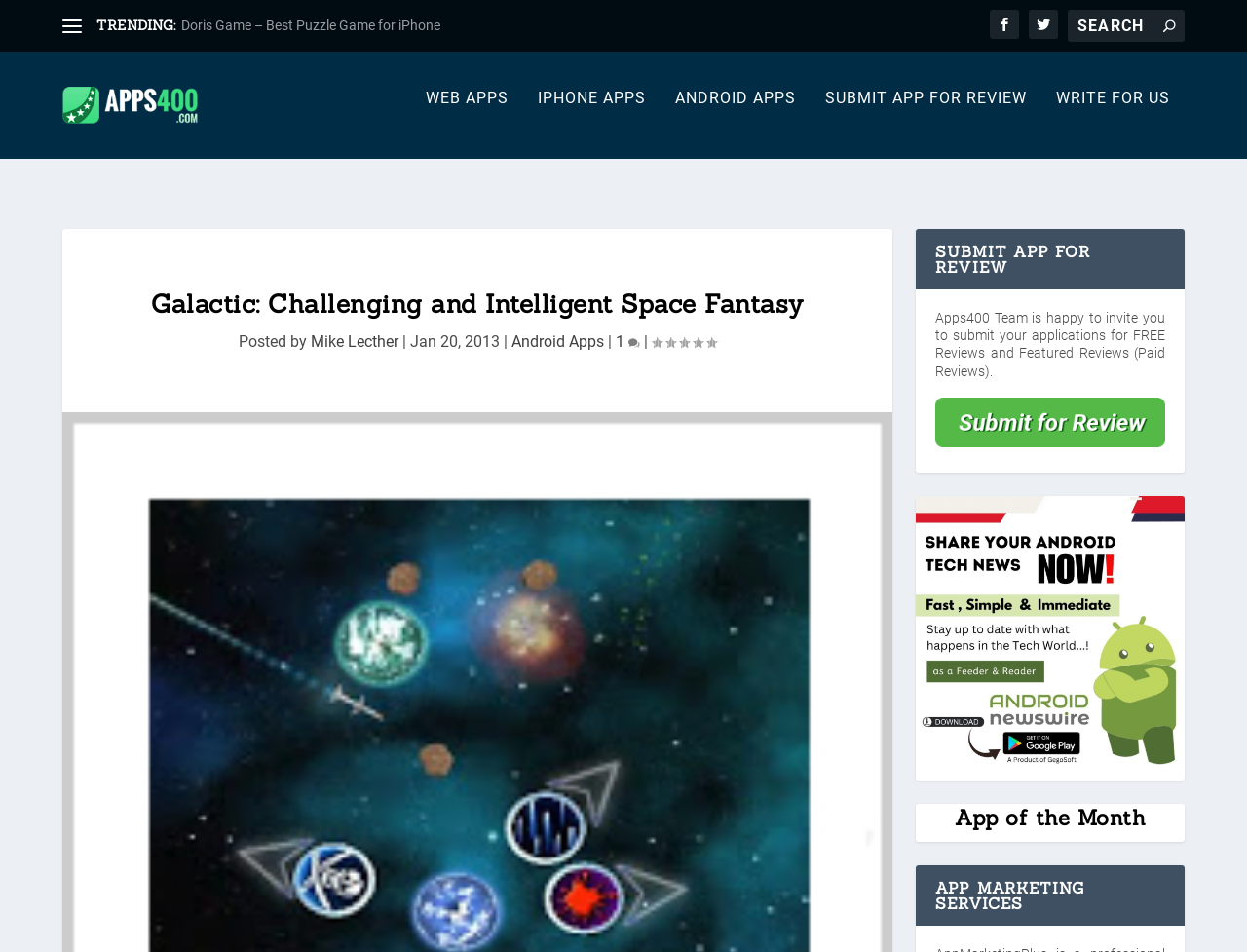Determine the bounding box coordinates of the region to click in order to accomplish the following instruction: "View trending apps". Provide the coordinates as four float numbers between 0 and 1, specifically [left, top, right, bottom].

[0.077, 0.018, 0.141, 0.036]